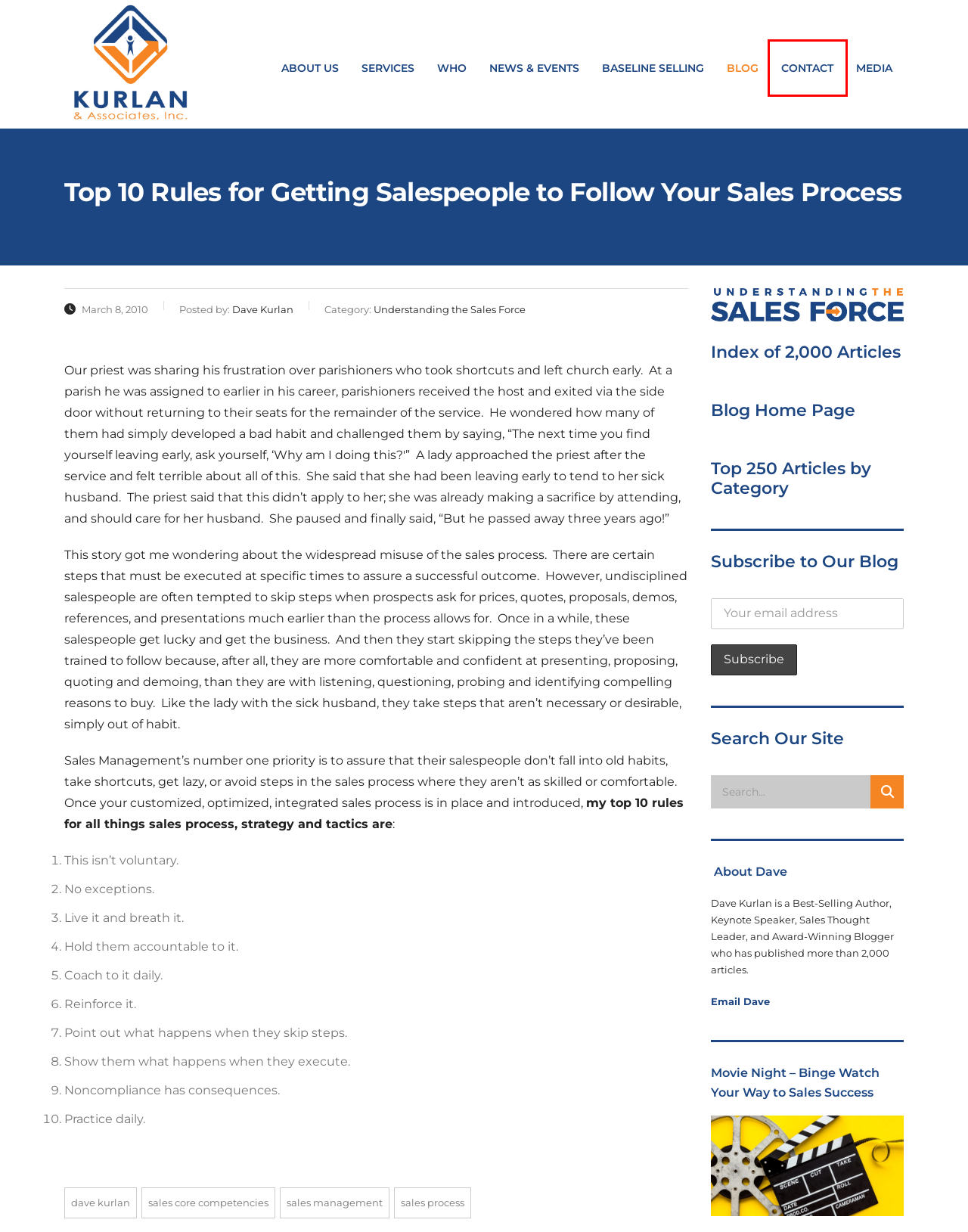Review the screenshot of a webpage that includes a red bounding box. Choose the webpage description that best matches the new webpage displayed after clicking the element within the bounding box. Here are the candidates:
A. sales process Archives - Kurlan & Associates, Inc.
B. Dave Kurlan Archives - Kurlan & Associates, Inc.
C. sales management Archives - Kurlan & Associates, Inc.
D. Understanding the Sales Force - All Articles - Kurlan & Associates, Inc.
E. 250 Best Articles on Sales and Sales Leadership by Category - Dave Kurlan
F. Baseline Selling - Selling Made Easy - Kurlan & Associates, Inc.
G. Contact Our Westborough, MA Location - Kurlan & Associates, Inc.
H. Sales Growth, Evaluation and Training Services - Kurlan & Associates, Inc.

G